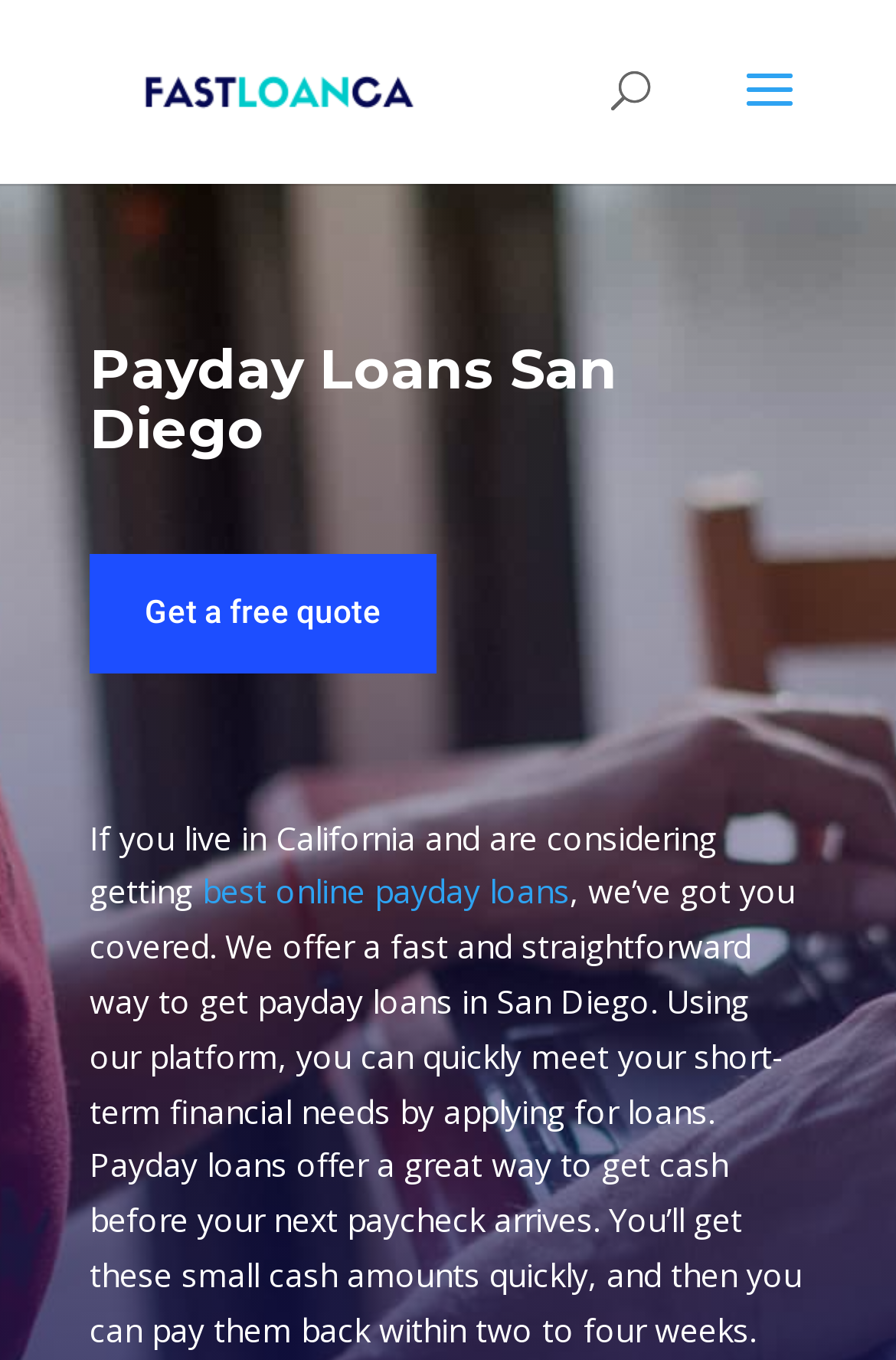Using the given description, provide the bounding box coordinates formatted as (top-left x, top-left y, bottom-right x, bottom-right y), with all values being floating point numbers between 0 and 1. Description: alt="fastloanca"

[0.11, 0.049, 0.51, 0.081]